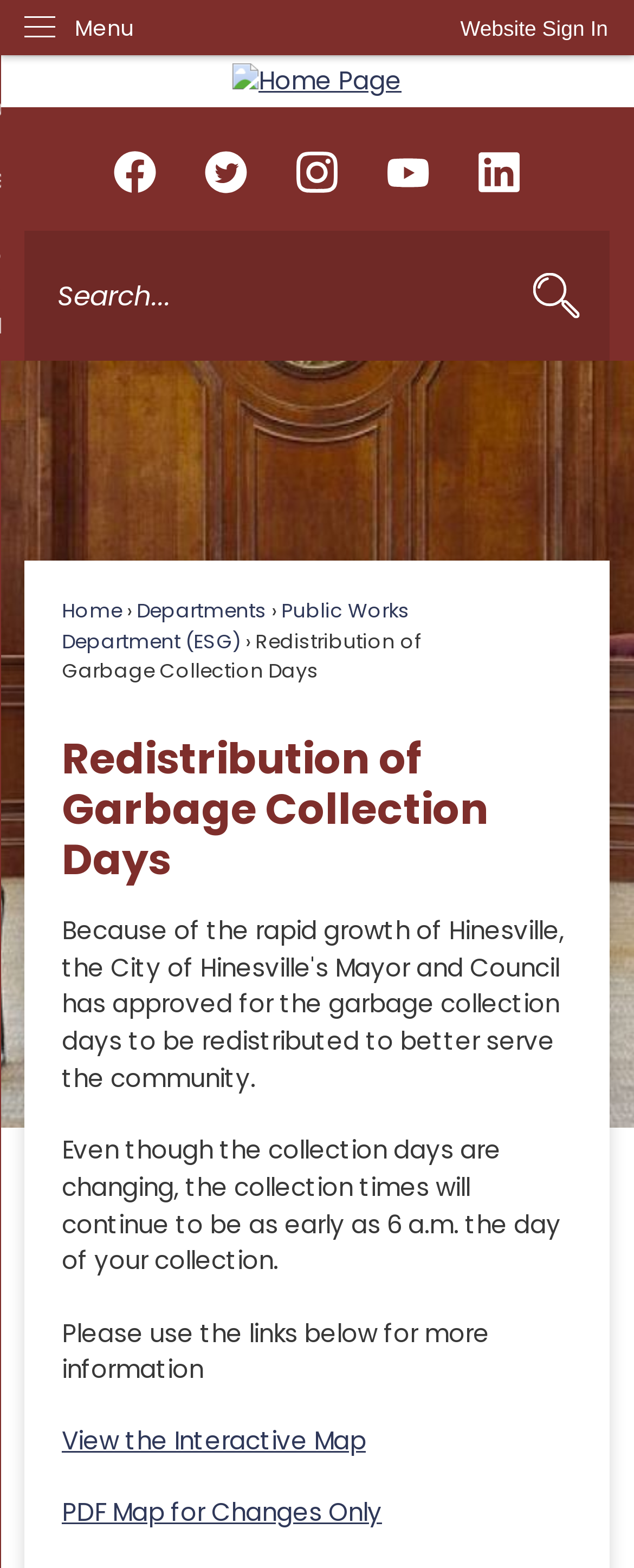Offer a thorough description of the webpage.

The webpage is about the redistribution of garbage collection days in Hinesville, GA. At the top left corner, there is a "Skip to Main Content" link. Next to it, on the top right corner, is a "Website Sign In" button. Below the sign-in button, there is a vertical menu with the label "Menu". 

On the top center of the page, there is a "Home Page" link accompanied by an image. Below it, there are five social media links with their corresponding icons: Facebook, Twitter, Instagram, YouTube, and Linkedin. 

On the top right side, there is a search region with a search box and a "Go to Site Search" button. The search box has a status indicator.

The main content of the page starts with a heading "Redistribution of Garbage Collection Days" followed by a paragraph of text explaining that the collection times will continue to be as early as 6 a.m. the day of collection. Below this, there is another paragraph of text stating "Please use the links below for more information". 

Underneath, there are two links: "View the Interactive Map" and "PDF Map for Changes Only", both of which open in a new window.